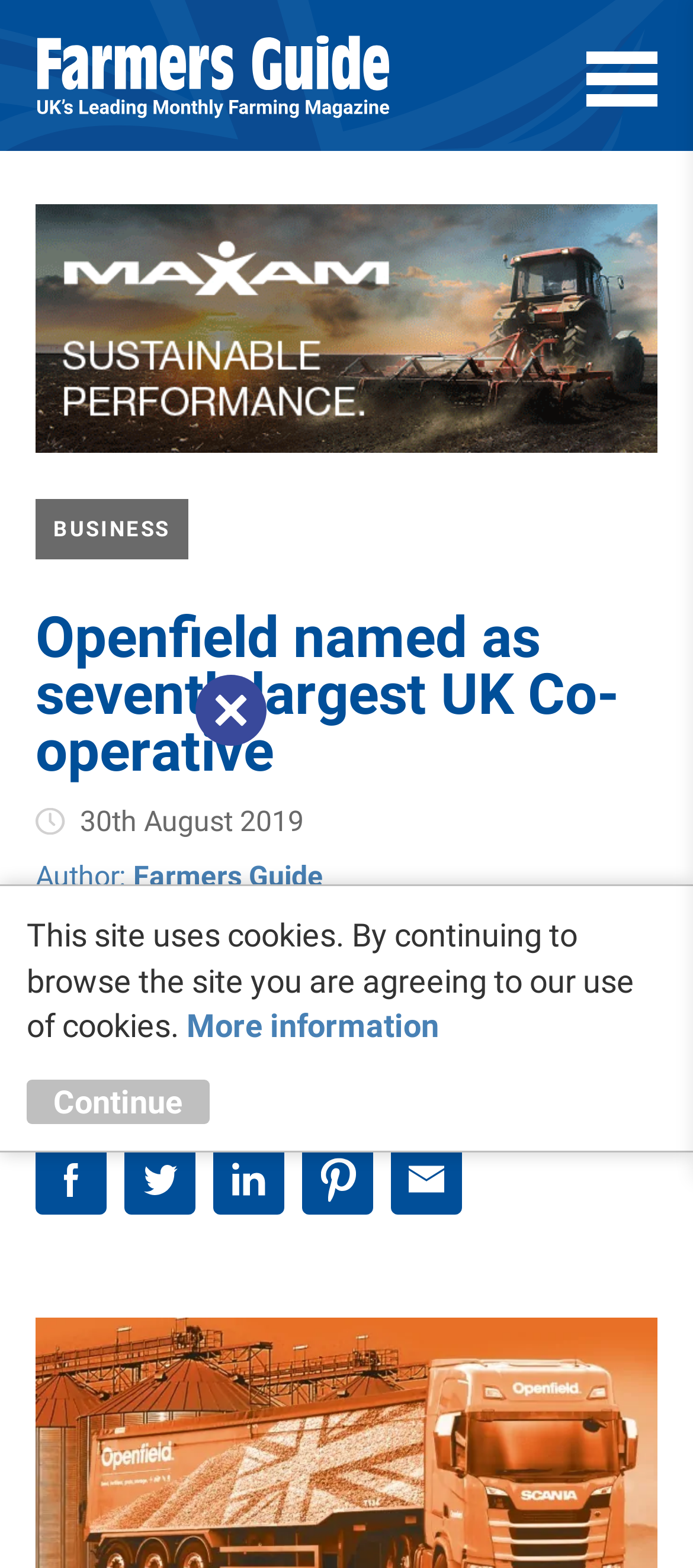Generate a thorough description of the webpage.

The webpage is about Openfield Group, a British farmer-owned co-operative, being named as one of the leading co-operatives in the UK. At the top, there is a link to "Farmers Guide" and an advertisement for Sailun farm machinery with an accompanying image. Below the advertisement, there is a heading that reads "Openfield named as seventh largest UK Co-operative". 

To the right of the heading, there is a section with the label "BUSINESS". Below the heading, there is a date "30th August 2019" and an author's name, which is linked to "Farmers Guide". The main content of the webpage is a paragraph that summarizes Openfield Group's achievement, stating that it has been named as one of the leading co-operatives in the UK and is listed as the seventh largest on the Co-op.

At the bottom of the page, there are social media links to Facebook, Twitter, Linkedin, Pinterest, and mail. Above the social media links, there is another advertisement for Kubota farm machinery with an accompanying image. 

At the very bottom of the page, there is a notice about the site using cookies, with a link to "More information" and a "Continue" button.